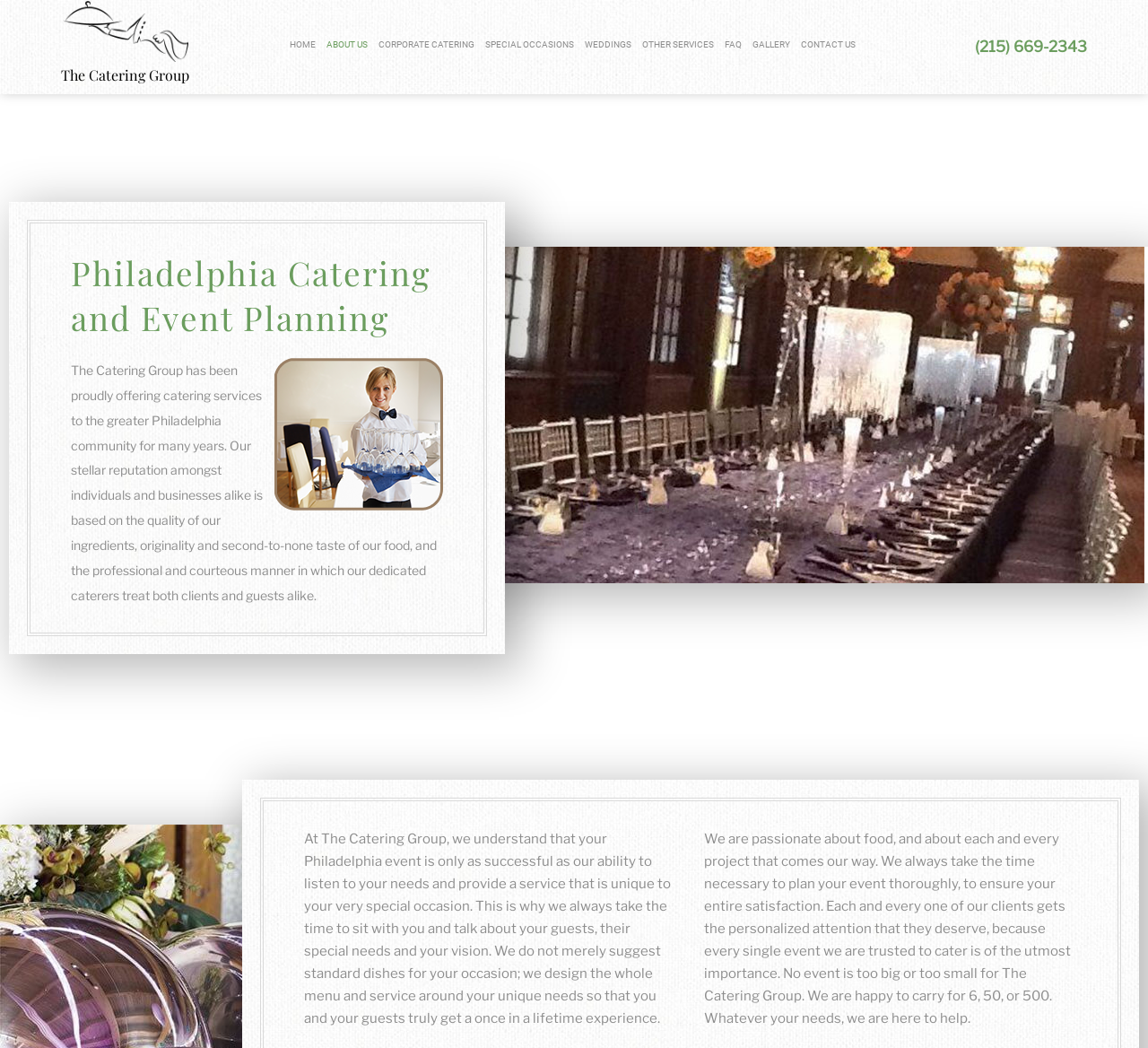Please determine the bounding box coordinates of the element's region to click for the following instruction: "Click the ABOUT US link".

[0.28, 0.023, 0.325, 0.062]